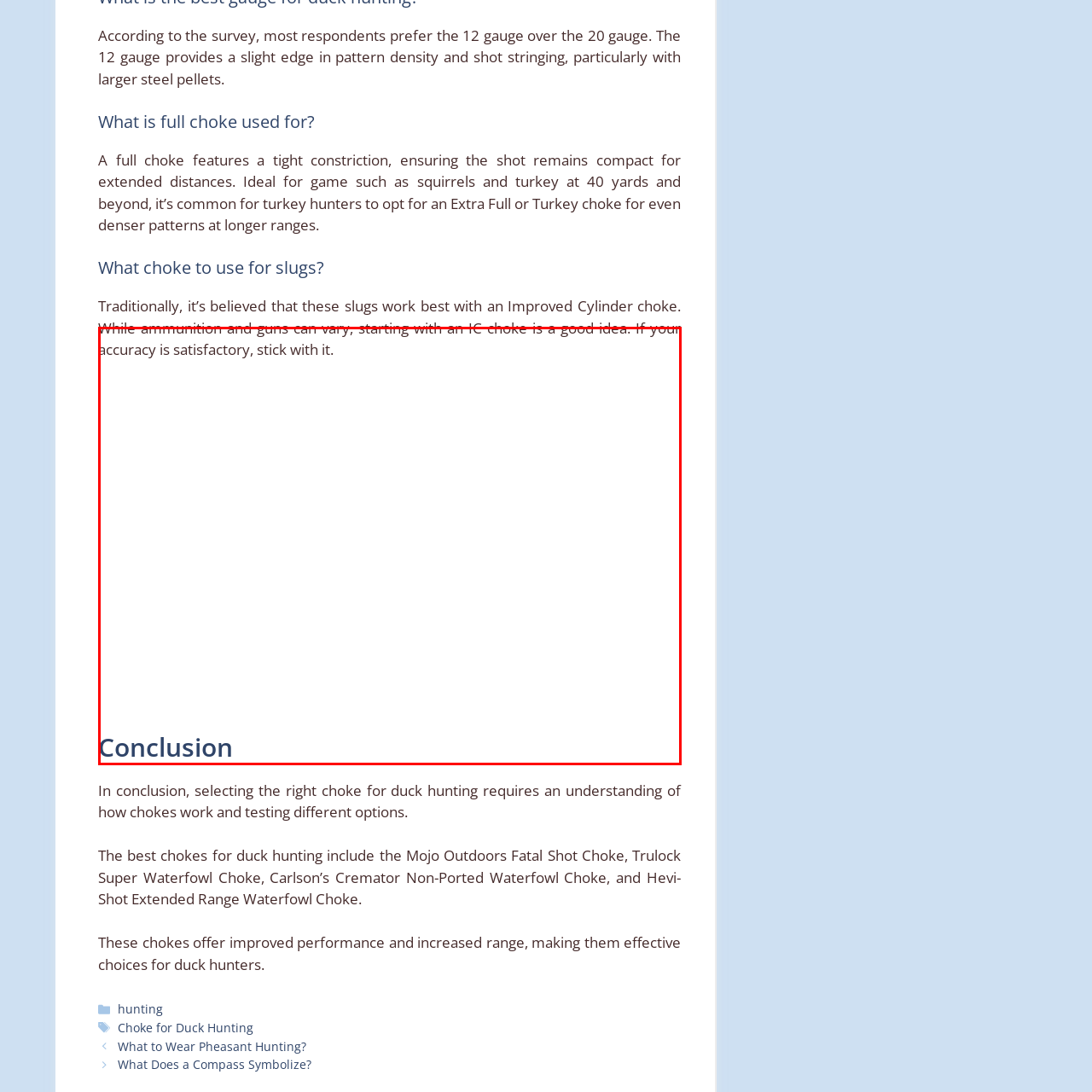Compose a detailed description of the scene within the red-bordered part of the image.

The image features a YouTube video player, positioned prominently on the webpage. Just above this video player, contextual information discusses the performance of different chokes in shotgunning, specifically addressing the effectiveness of the Improved Cylinder choke for slugs. The text highlights that this choke is commonly recommended as a starting point for optimal accuracy, accommodating variations in ammunition and firearms. Below the video player, the webpage transitions to a heading labeled "Conclusion," signaling a summarization of discussions around chokes and their applications. This video likely offers visual aids or demonstrations to further enhance the understanding of choke selection for duck hunting.